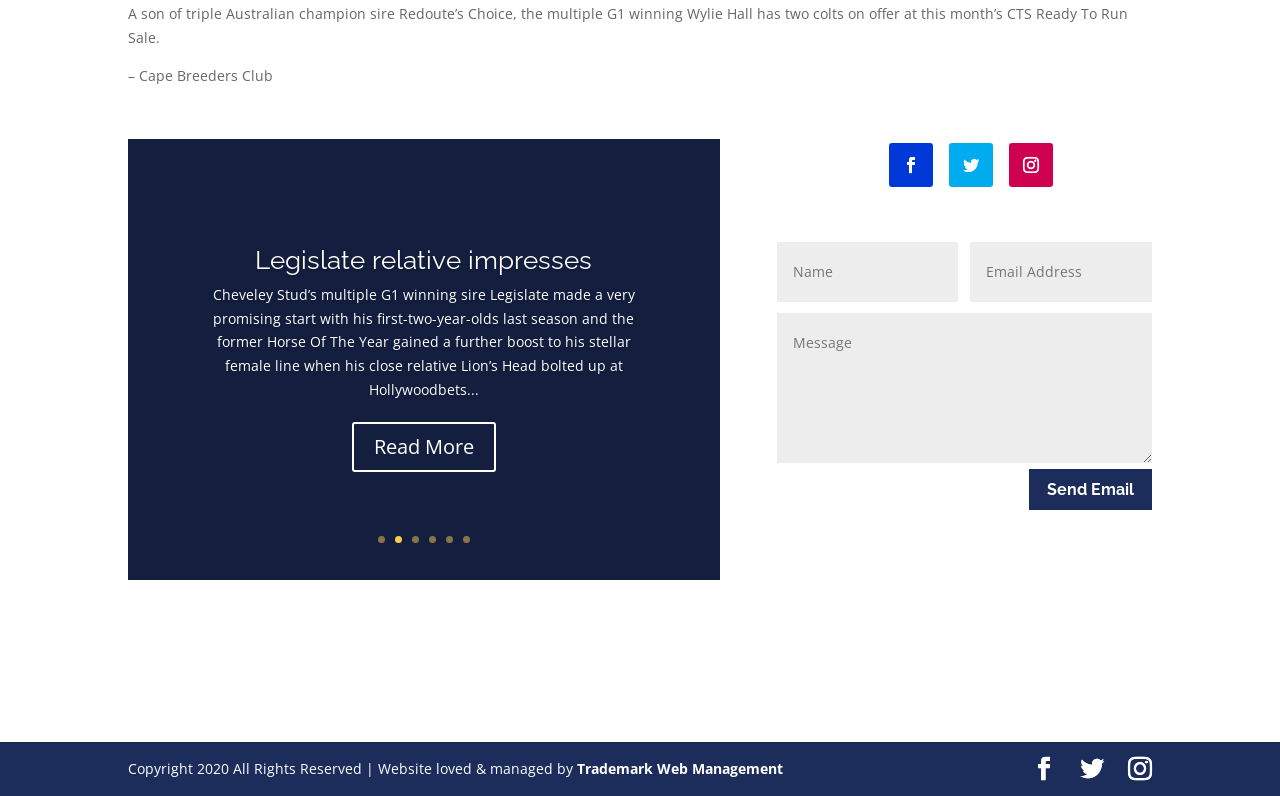Locate the bounding box of the UI element based on this description: "Facebook". Provide four float numbers between 0 and 1 as [left, top, right, bottom].

[0.806, 0.951, 0.825, 0.982]